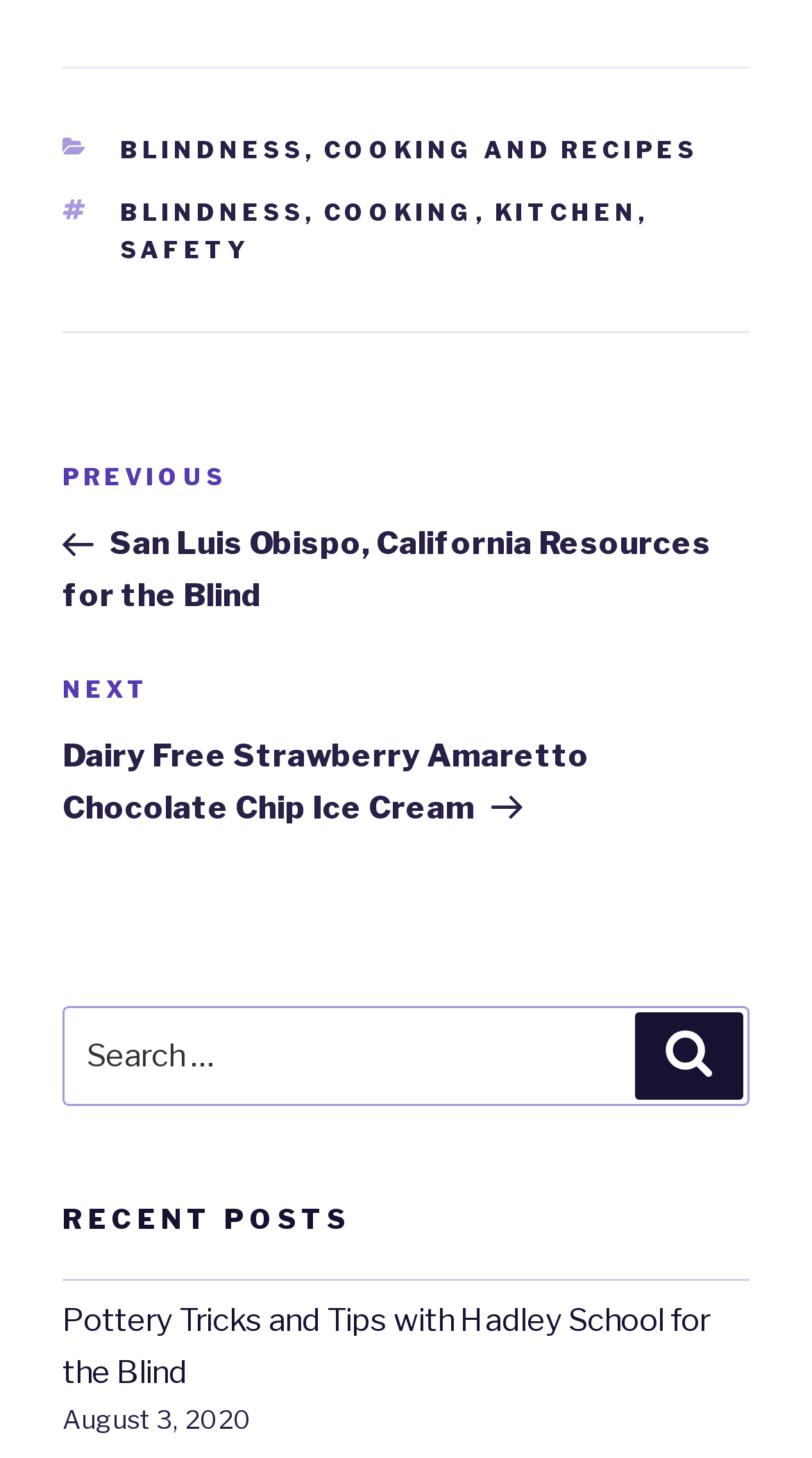Please identify the bounding box coordinates of the element I need to click to follow this instruction: "Go to previous post".

[0.077, 0.315, 0.923, 0.422]